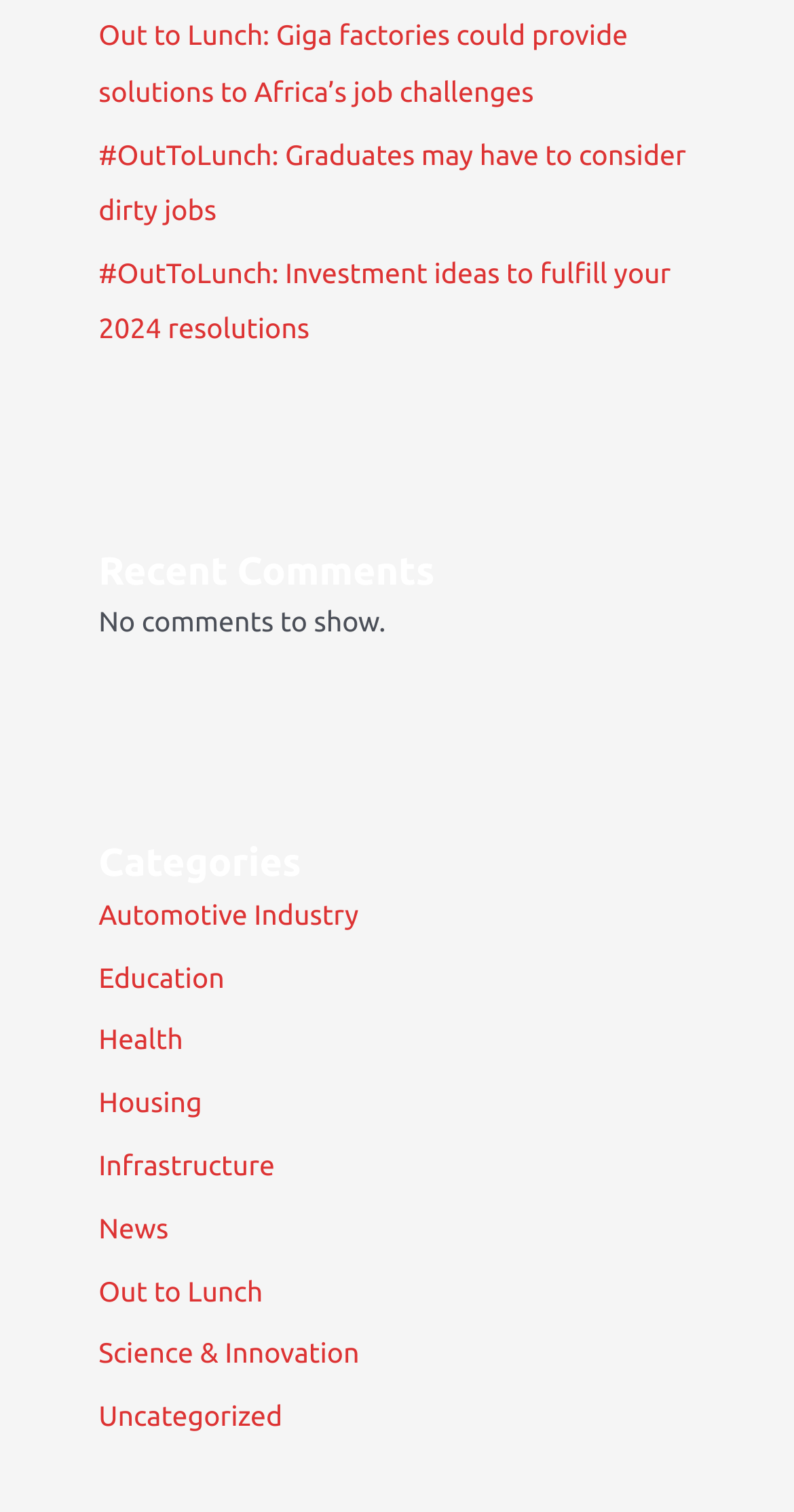Please identify the bounding box coordinates of the area I need to click to accomplish the following instruction: "Go to the home page".

None